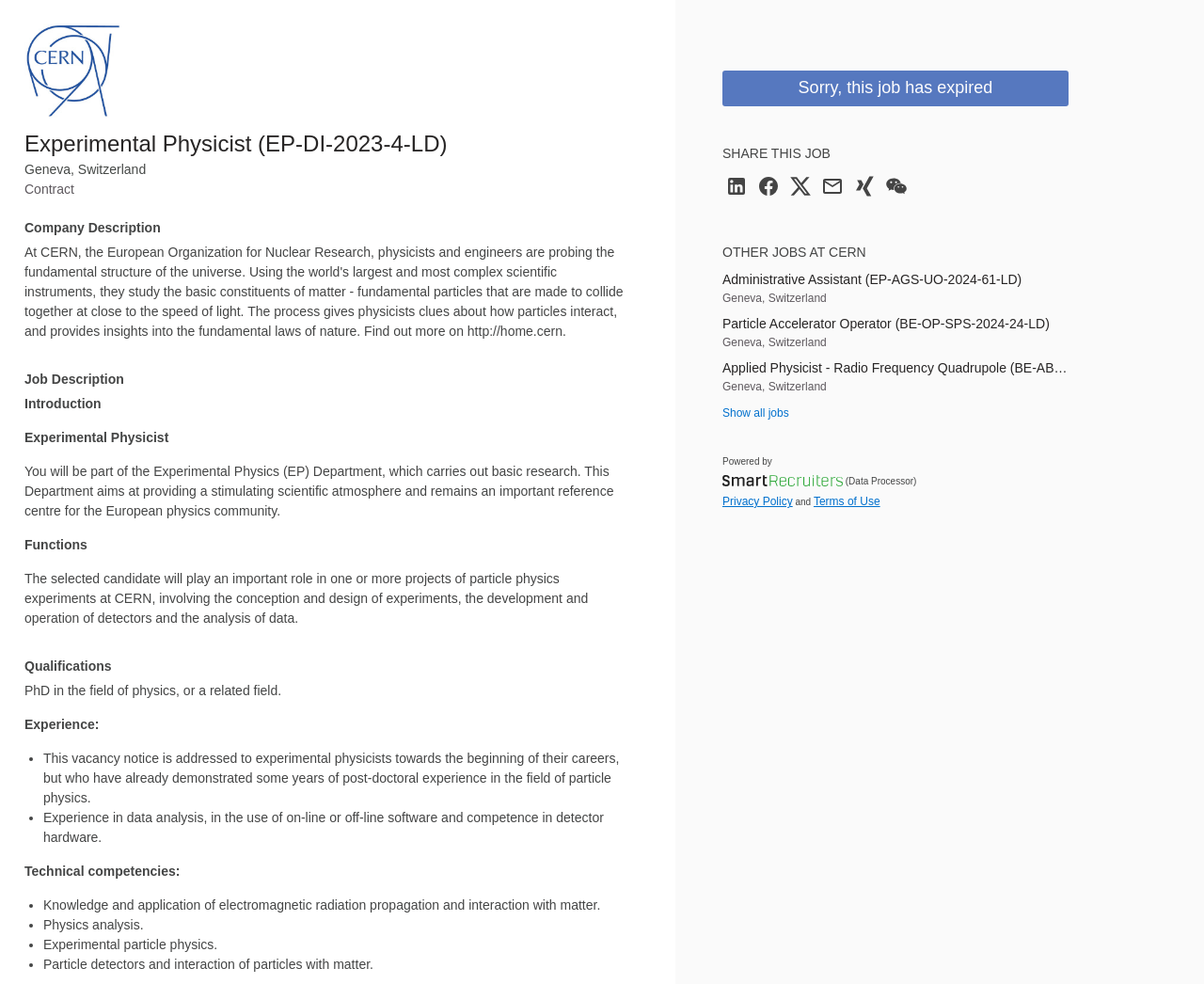Please specify the bounding box coordinates of the region to click in order to perform the following instruction: "Share this job on LinkedIn".

[0.602, 0.19, 0.621, 0.204]